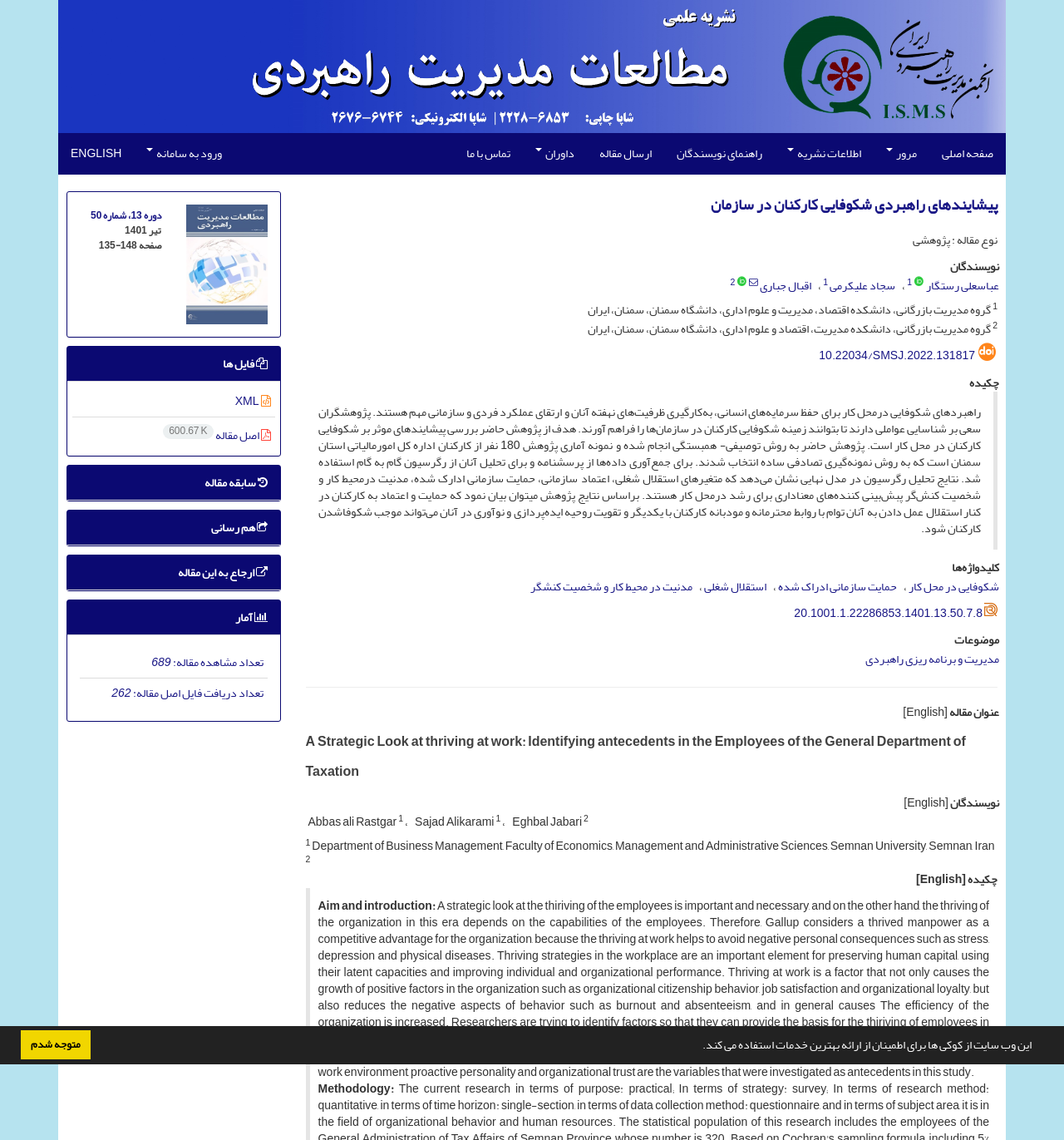Please identify the bounding box coordinates of the area that needs to be clicked to follow this instruction: "switch to English".

[0.055, 0.117, 0.126, 0.153]